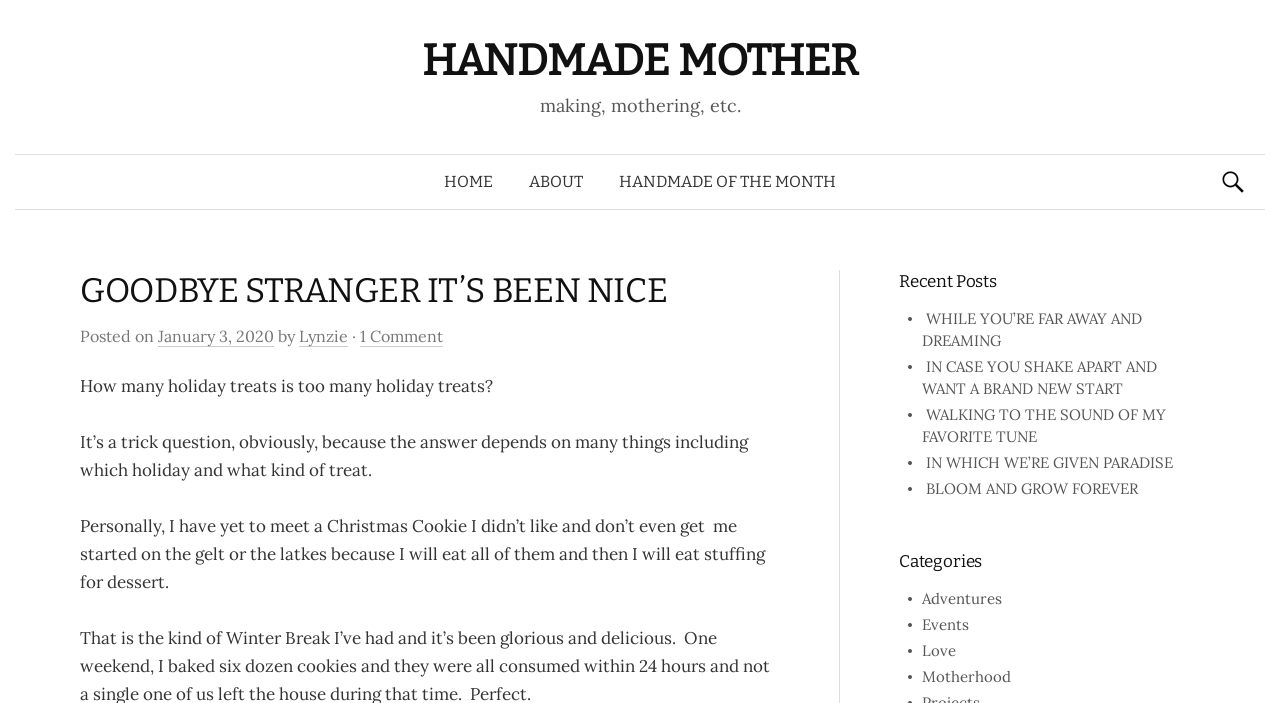What is the date of the current post?
Give a single word or phrase answer based on the content of the image.

January 3, 2020